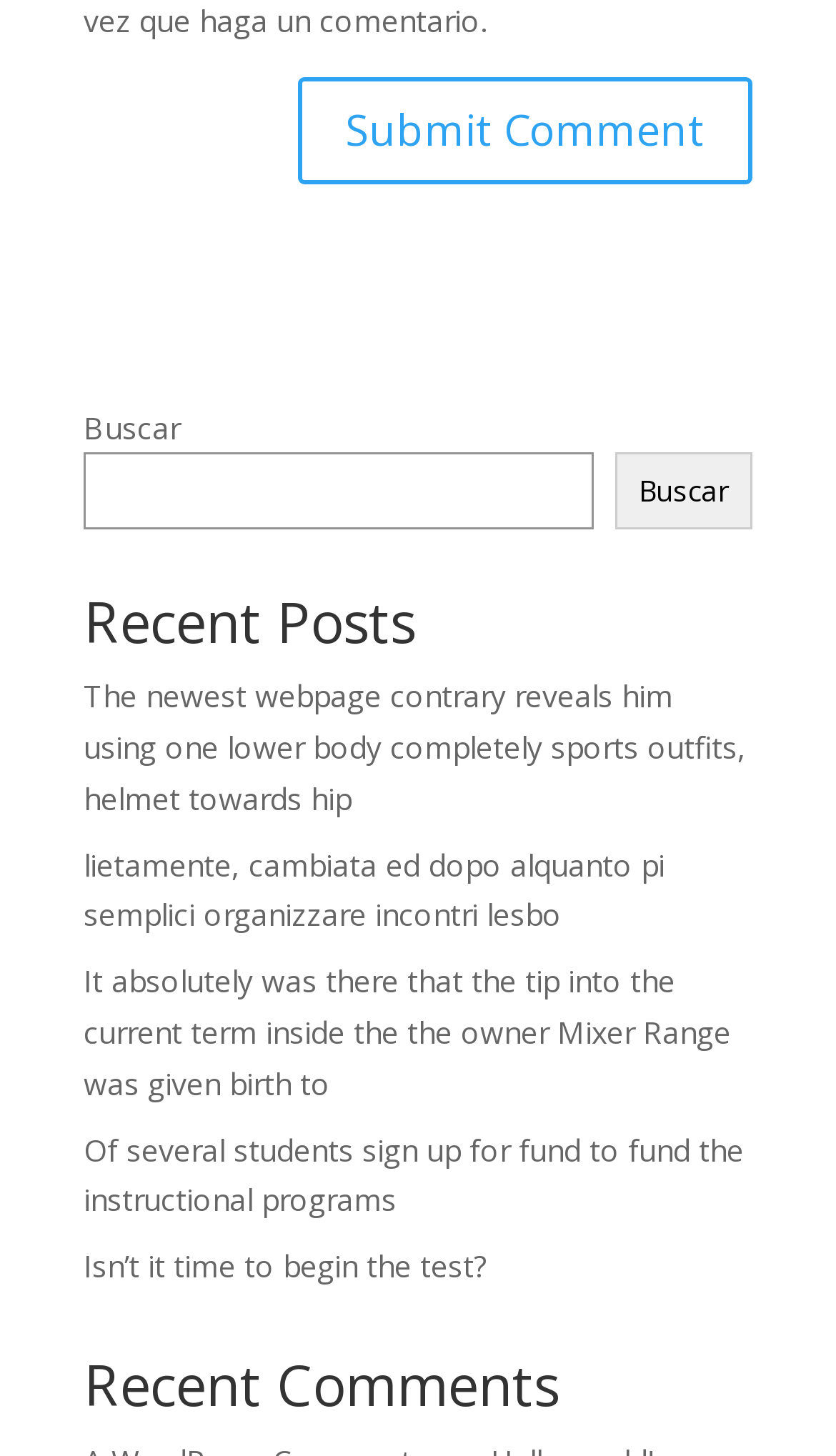What is the second heading on the webpage?
Answer the question with a single word or phrase by looking at the picture.

Recent Comments